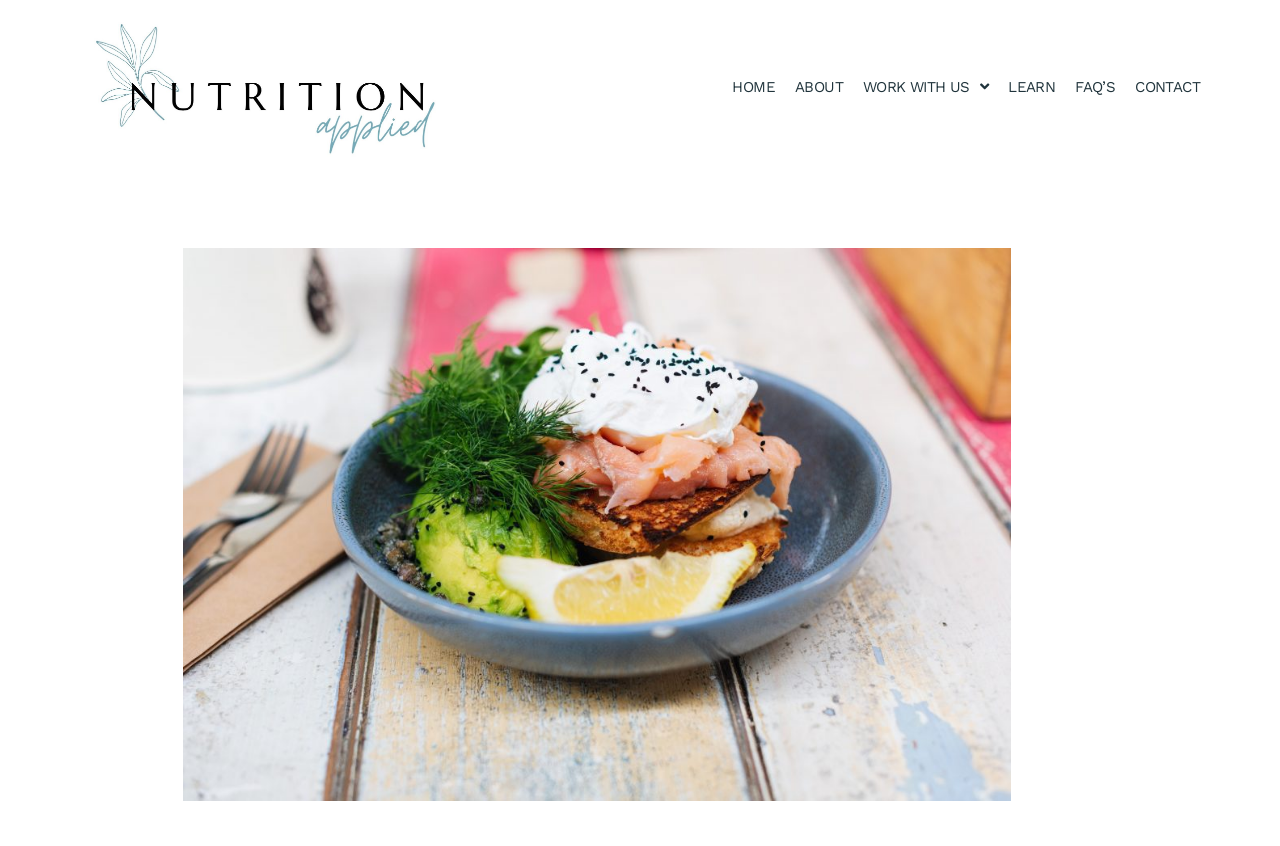Answer the following query concisely with a single word or phrase:
What is the brand image about?

Brand